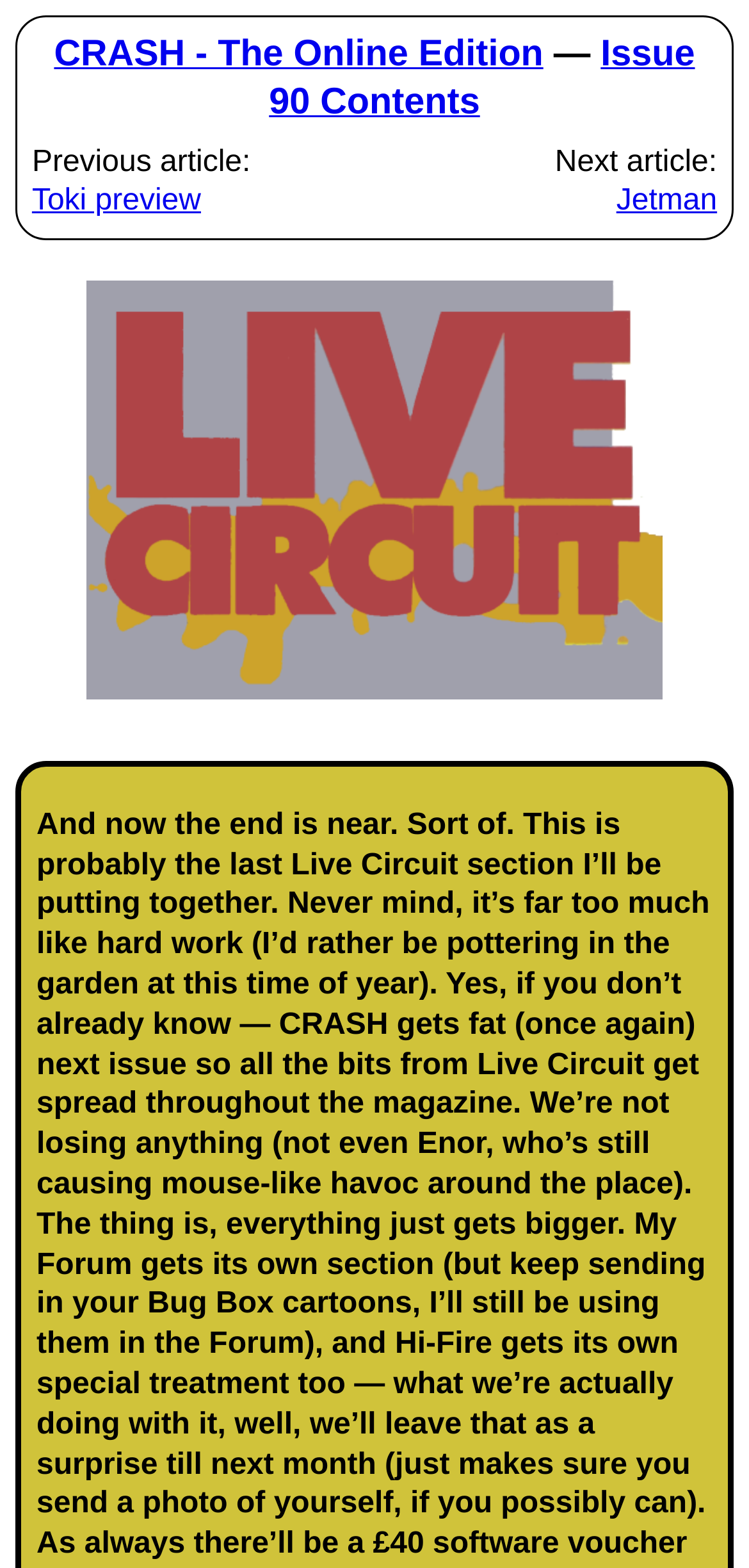How many adjacent articles are linked?
Please respond to the question with a detailed and informative answer.

There are two adjacent articles linked at the bottom of the webpage: 'Toki preview' and 'Jetman'. These links are likely used to navigate to the previous and next articles.